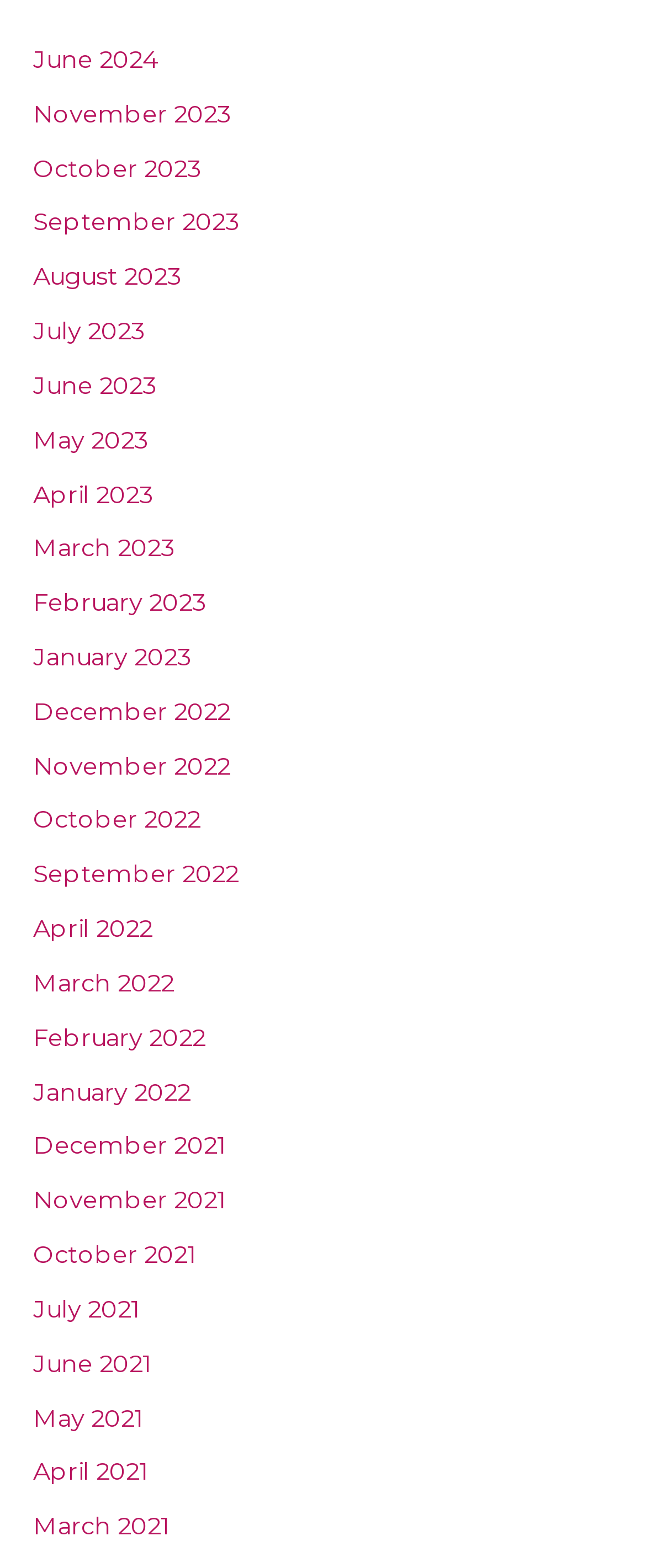Locate the bounding box coordinates of the element that needs to be clicked to carry out the instruction: "Visit the MAP SHOP". The coordinates should be given as four float numbers ranging from 0 to 1, i.e., [left, top, right, bottom].

None